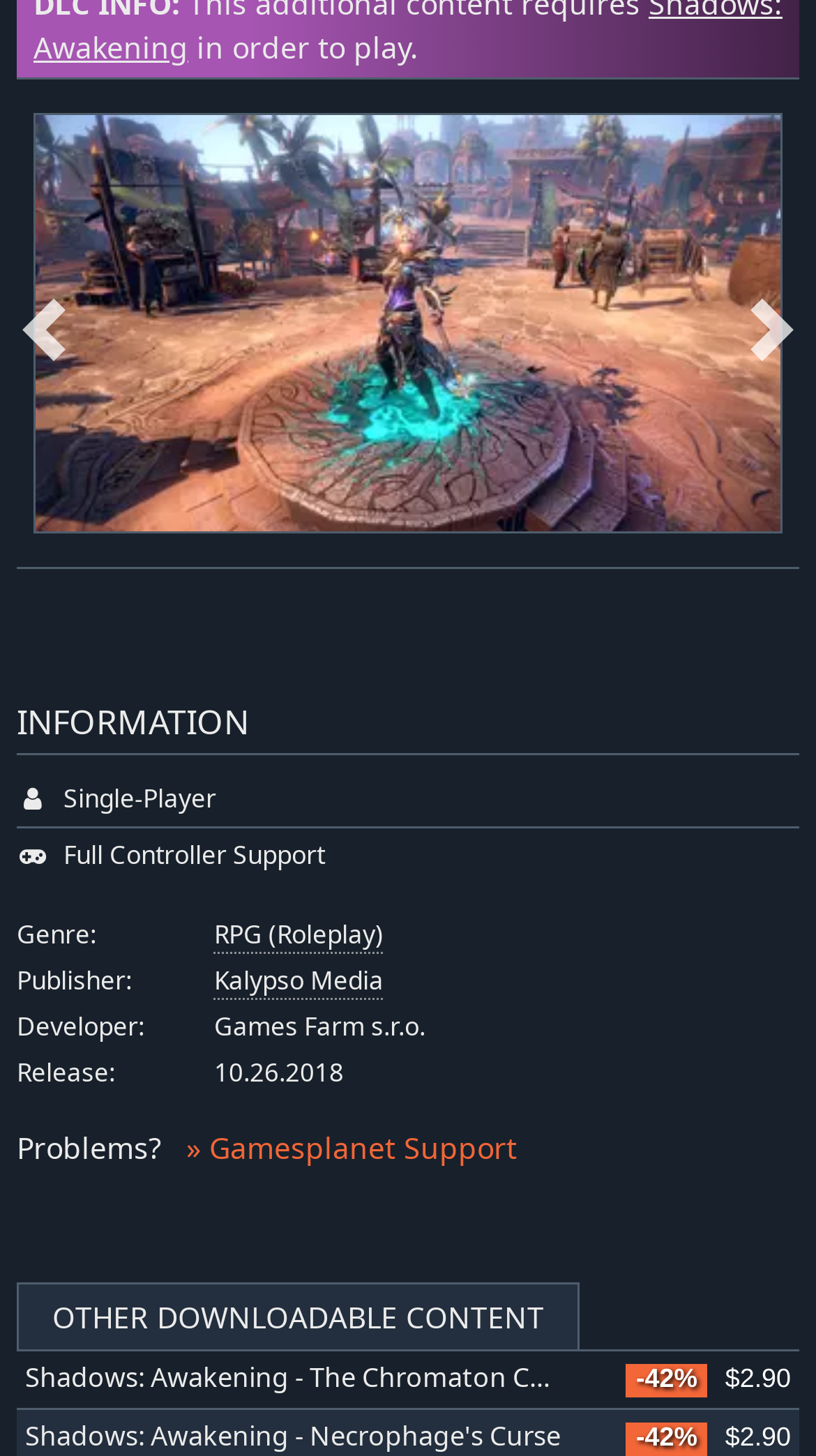Look at the image and answer the question in detail:
What is the release date of the game?

Under the 'INFORMATION' heading, I found the release date information, which is '10.26.2018', indicating that the game was released on October 26, 2018.